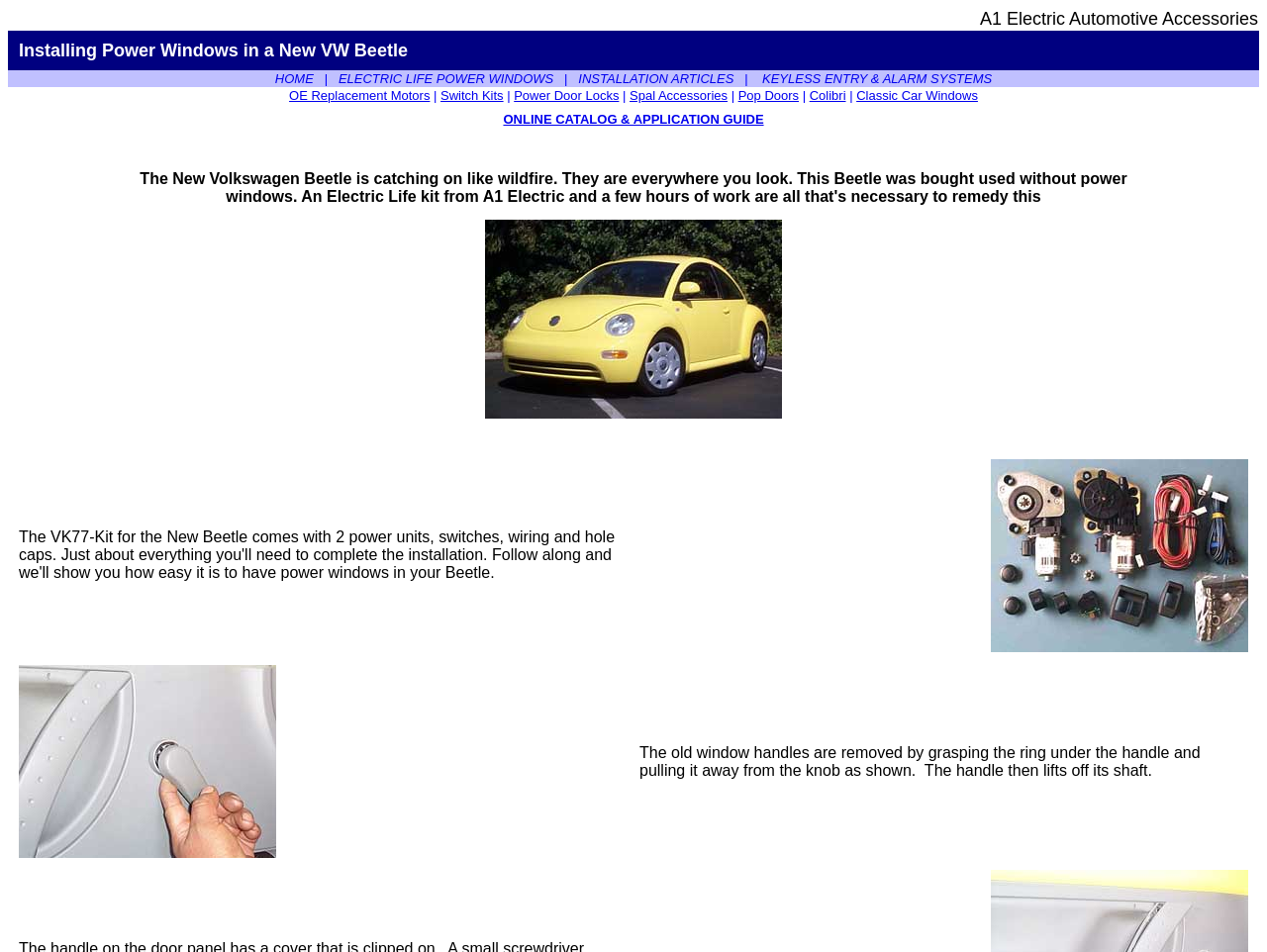Identify the bounding box coordinates for the UI element described by the following text: "Classic Car Windows". Provide the coordinates as four float numbers between 0 and 1, in the format [left, top, right, bottom].

[0.676, 0.093, 0.772, 0.108]